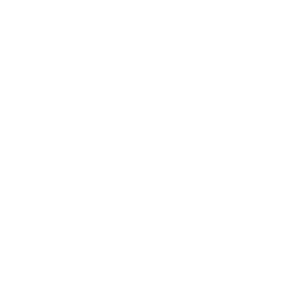How much does the IMR 4227 Smokeless Powder cost? Look at the image and give a one-word or short phrase answer.

$245.36